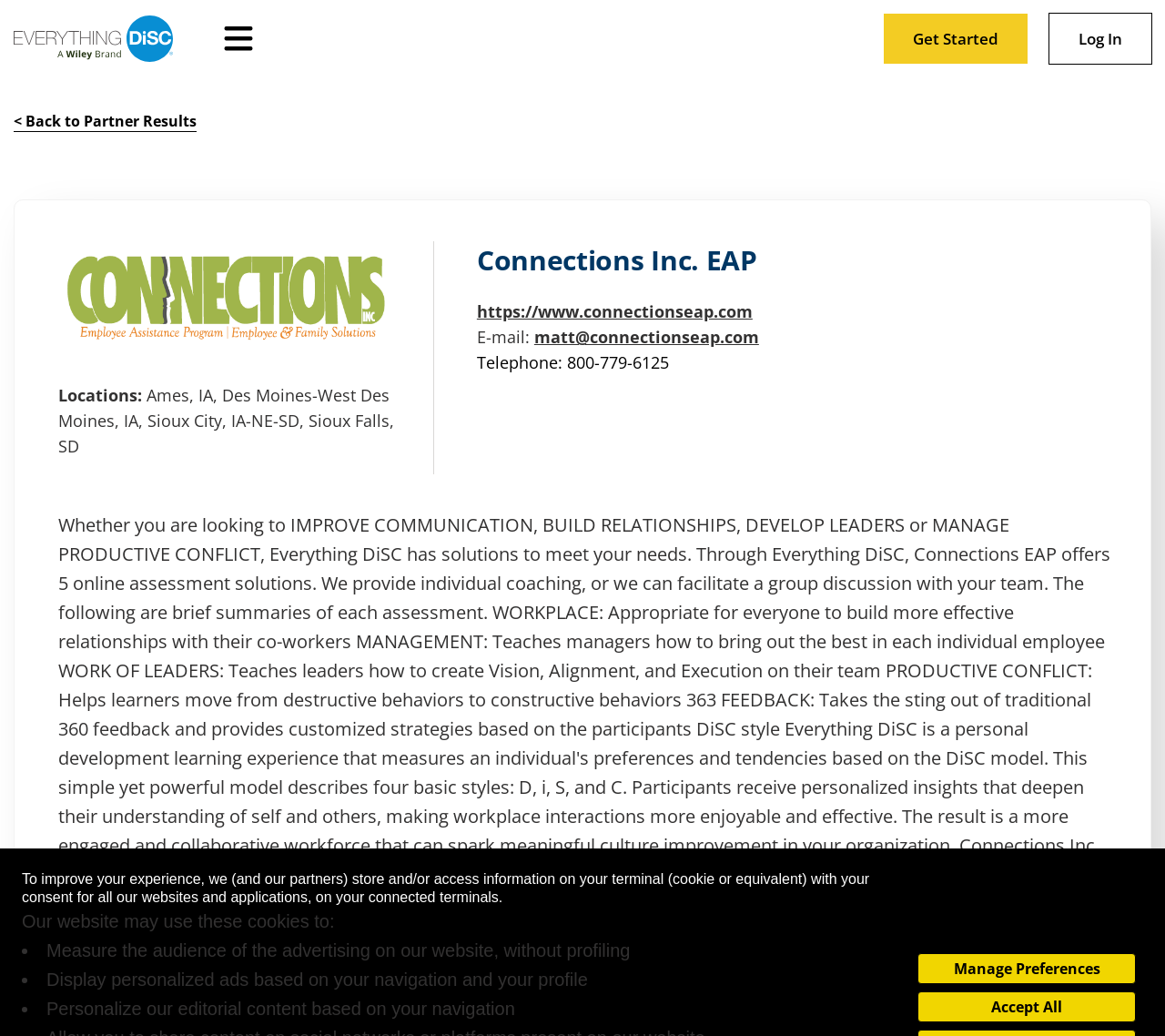Provide the bounding box coordinates for the UI element that is described by this text: "Get Started". The coordinates should be in the form of four float numbers between 0 and 1: [left, top, right, bottom].

[0.759, 0.013, 0.882, 0.062]